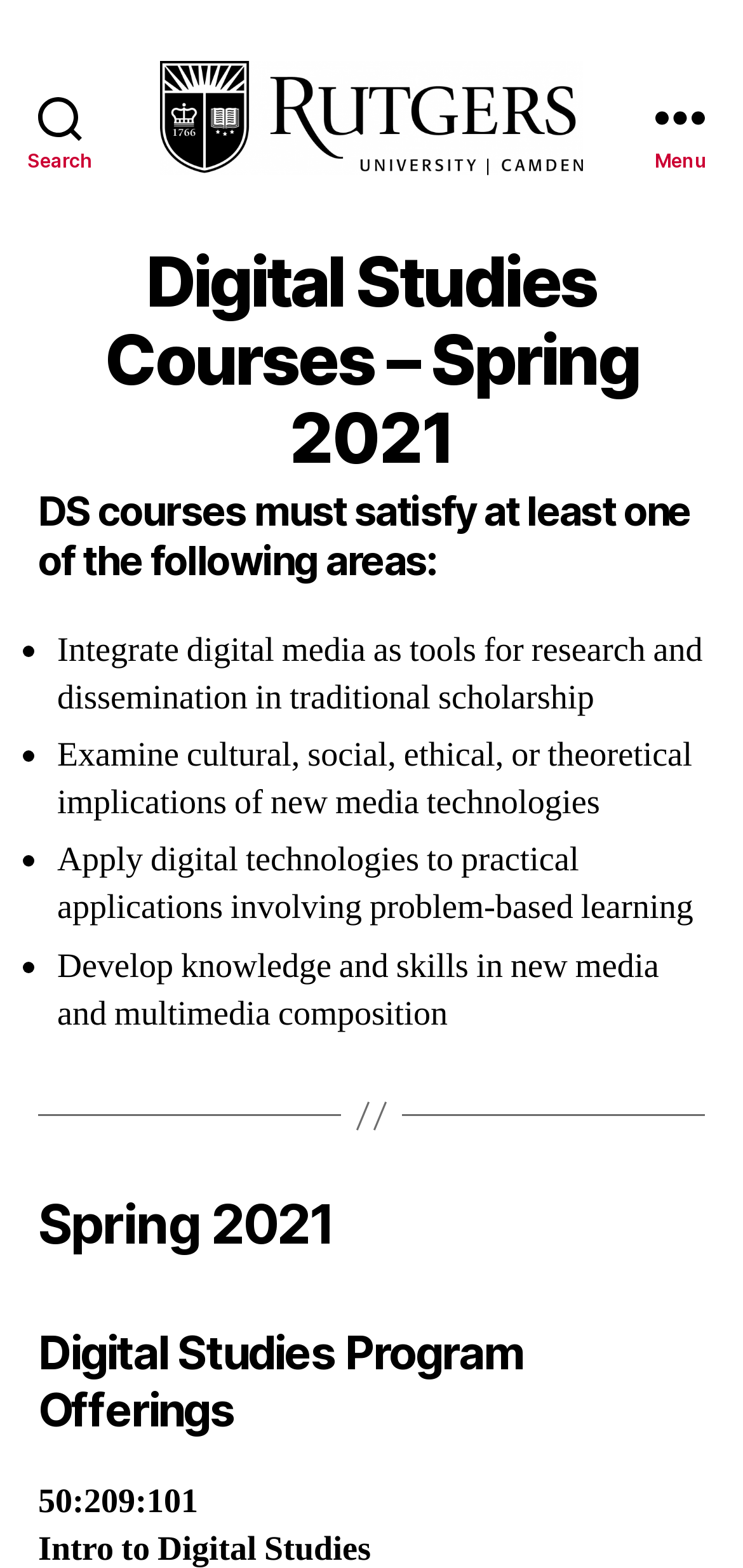Review the image closely and give a comprehensive answer to the question: What is the name of the program offering courses?

The webpage has a heading 'Digital Studies Program Offerings' which suggests that the program offering courses is the Digital Studies Program.